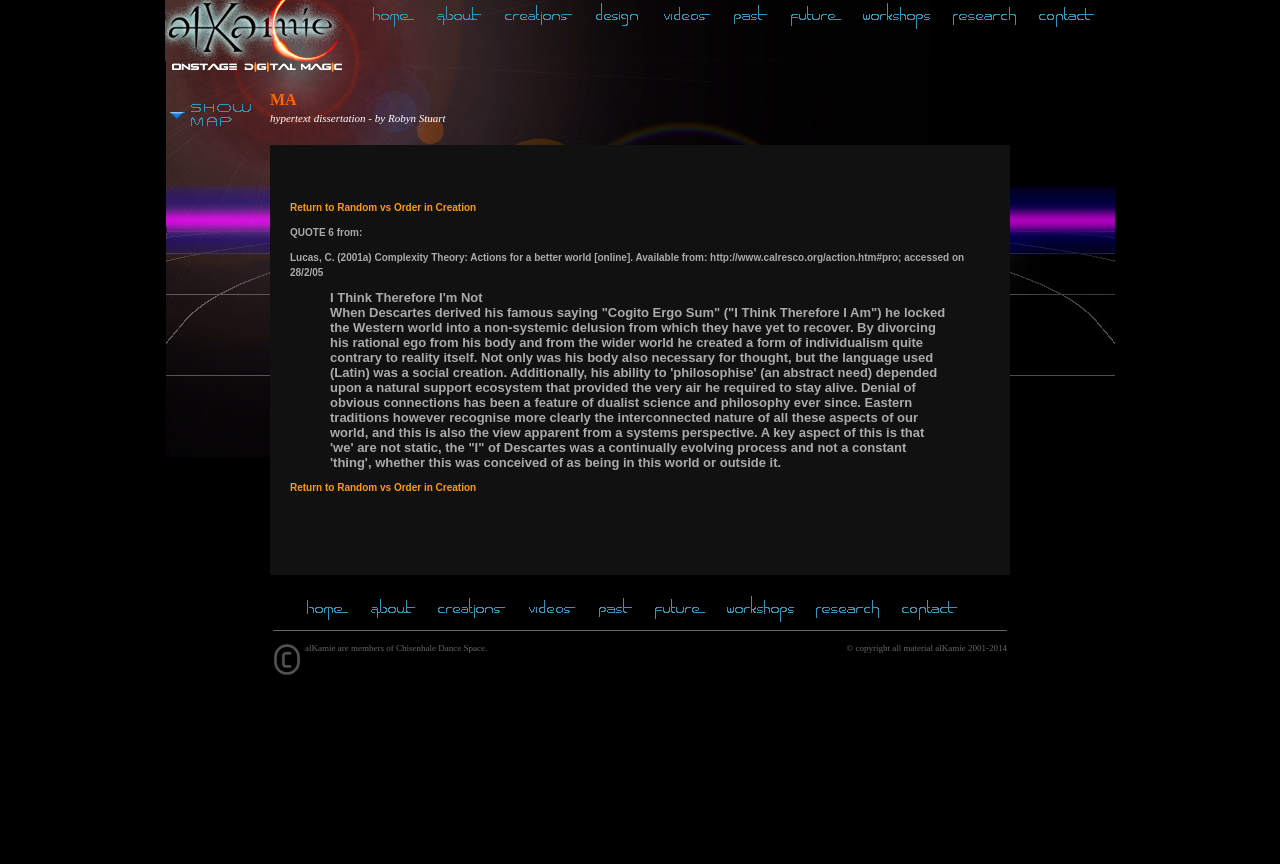What is the main idea of the quote?
Refer to the screenshot and answer in one word or phrase.

Critique of dualist science and philosophy